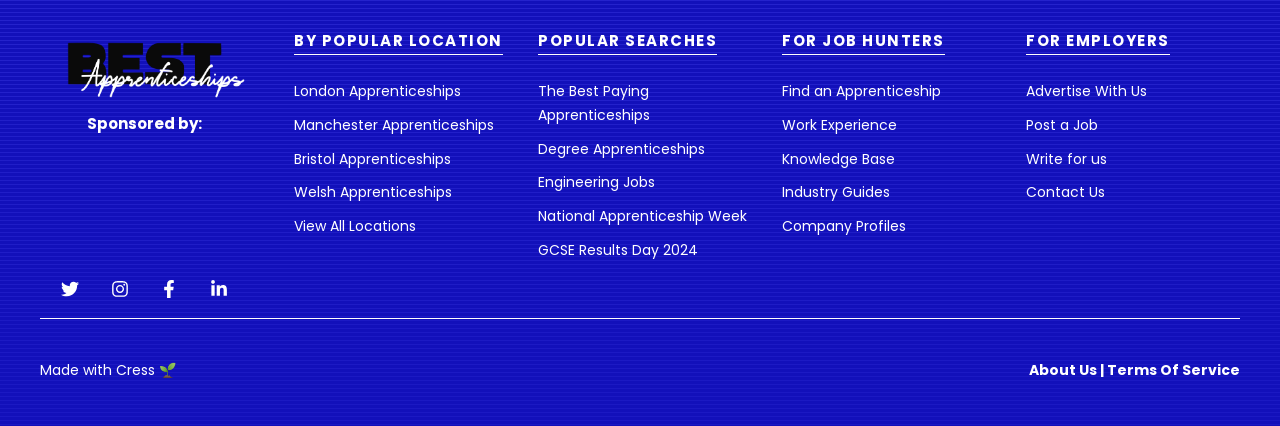Please specify the bounding box coordinates of the clickable section necessary to execute the following command: "Post a Job".

[0.802, 0.27, 0.858, 0.317]